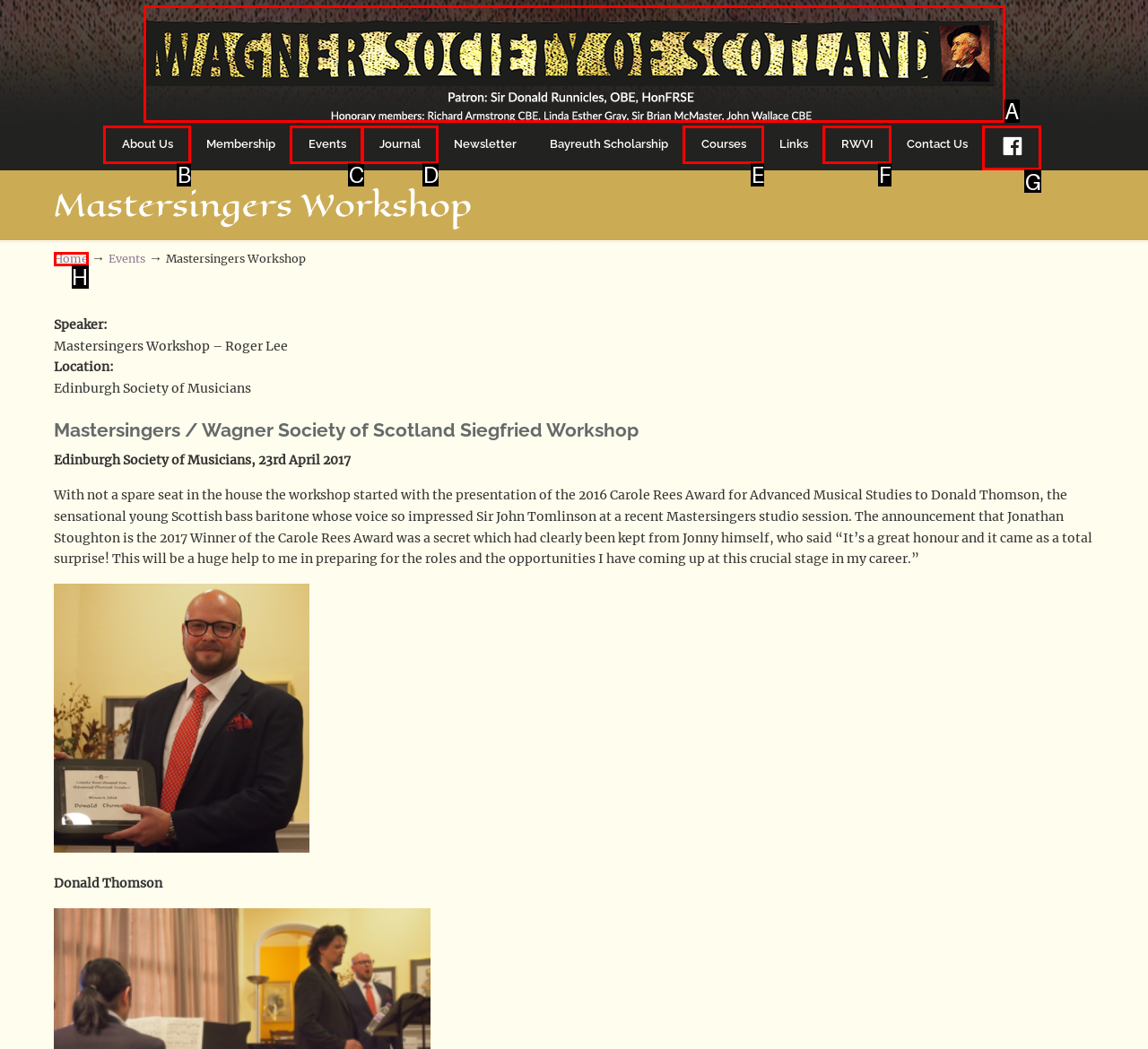Decide which HTML element to click to complete the task: Go to the Facebook page Provide the letter of the appropriate option.

G